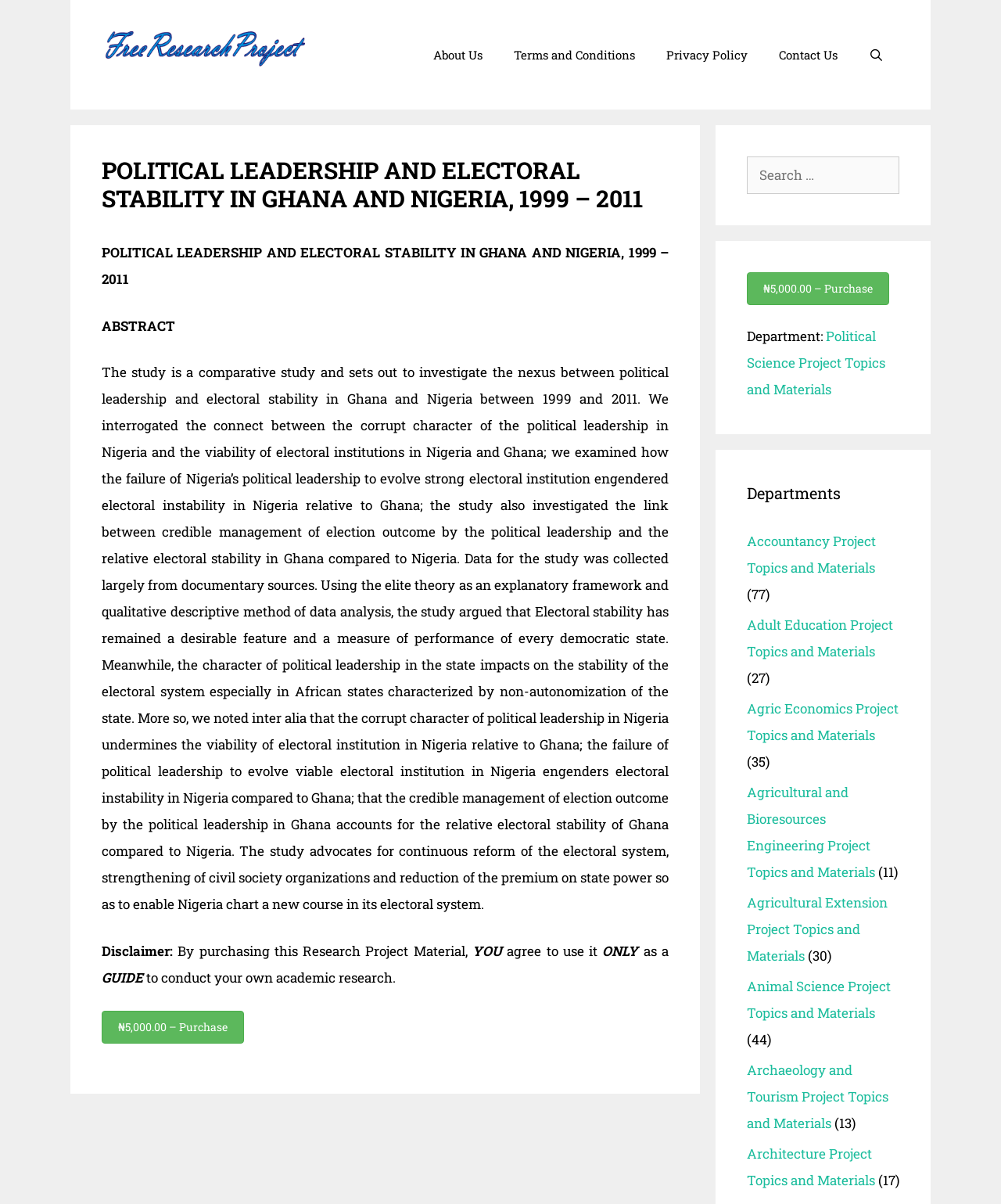Provide the text content of the webpage's main heading.

POLITICAL LEADERSHIP AND ELECTORAL STABILITY IN GHANA AND NIGERIA, 1999 – 2011